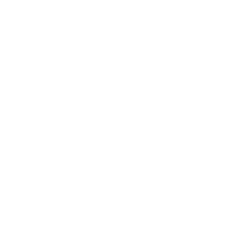Create a detailed narrative of what is happening in the image.

This image is part of a carousel featuring highlights from a recent photography session by Abby Hudson Photography. It captures a significant moment featuring a senior portrait showcased against a favorite backdrop, reflecting the personalized and meaningful approach Abby brings to her work. The session emphasizes a connection between the subject and their environment, highlighting Abby's skill in framing such moments beautifully. Additionally, the caption accompanying the image alludes to the anticipation surrounding this particular session, which captures the essence of excitement and joy that accompanies milestone photography.